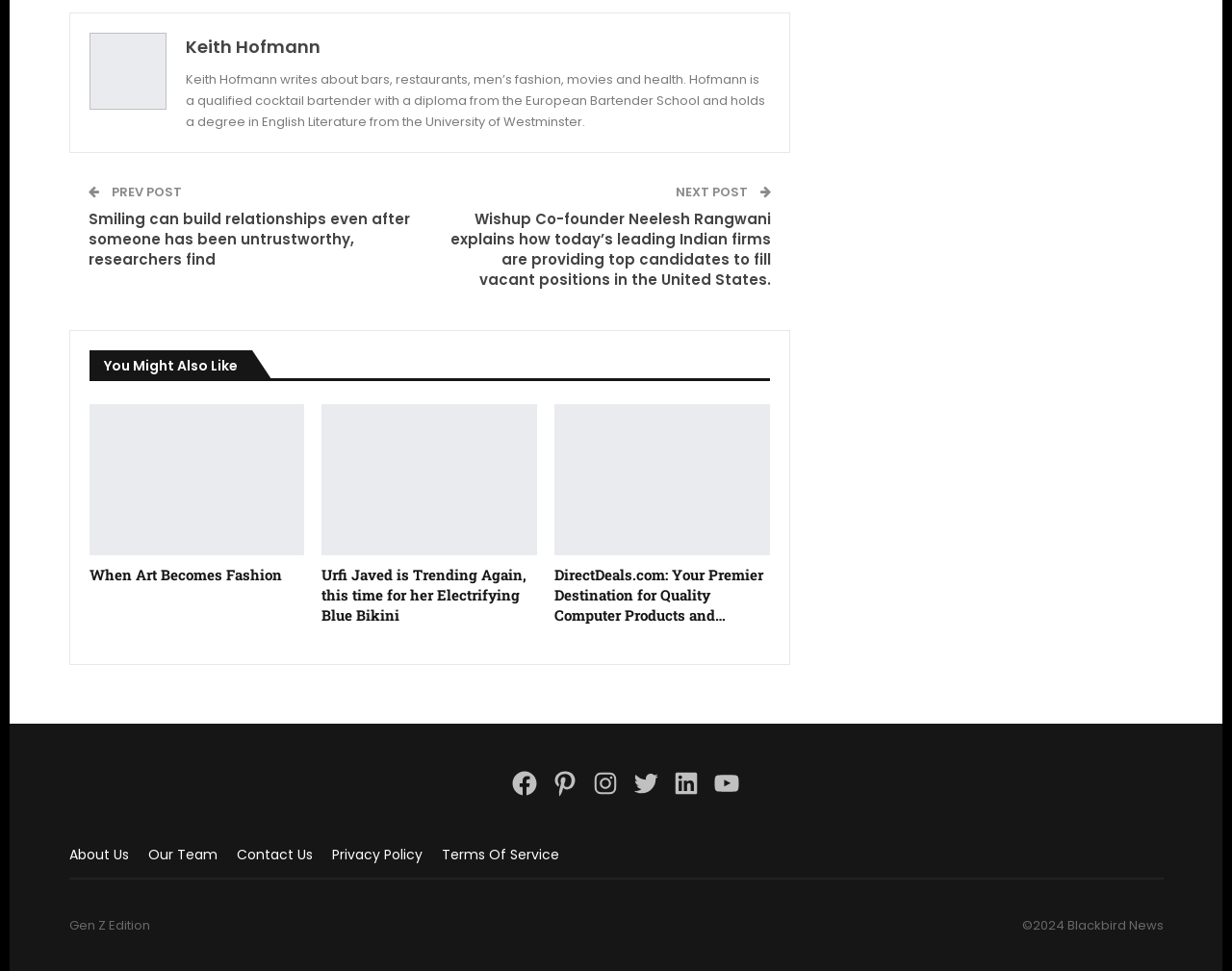Please indicate the bounding box coordinates for the clickable area to complete the following task: "Read the previous post". The coordinates should be specified as four float numbers between 0 and 1, i.e., [left, top, right, bottom].

[0.088, 0.188, 0.147, 0.207]